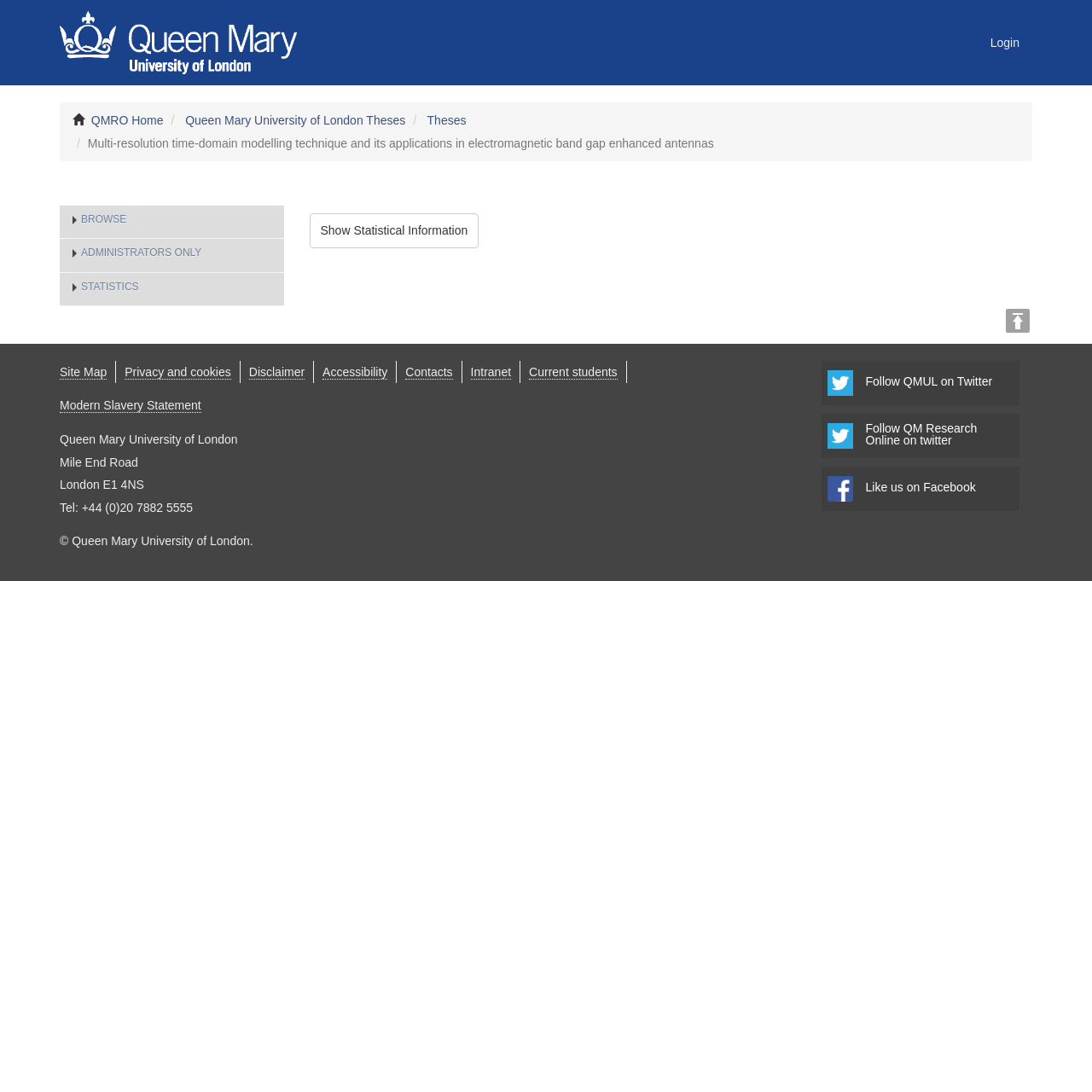Please identify the bounding box coordinates of the element's region that should be clicked to execute the following instruction: "Show statistical information". The bounding box coordinates must be four float numbers between 0 and 1, i.e., [left, top, right, bottom].

[0.283, 0.195, 0.438, 0.227]